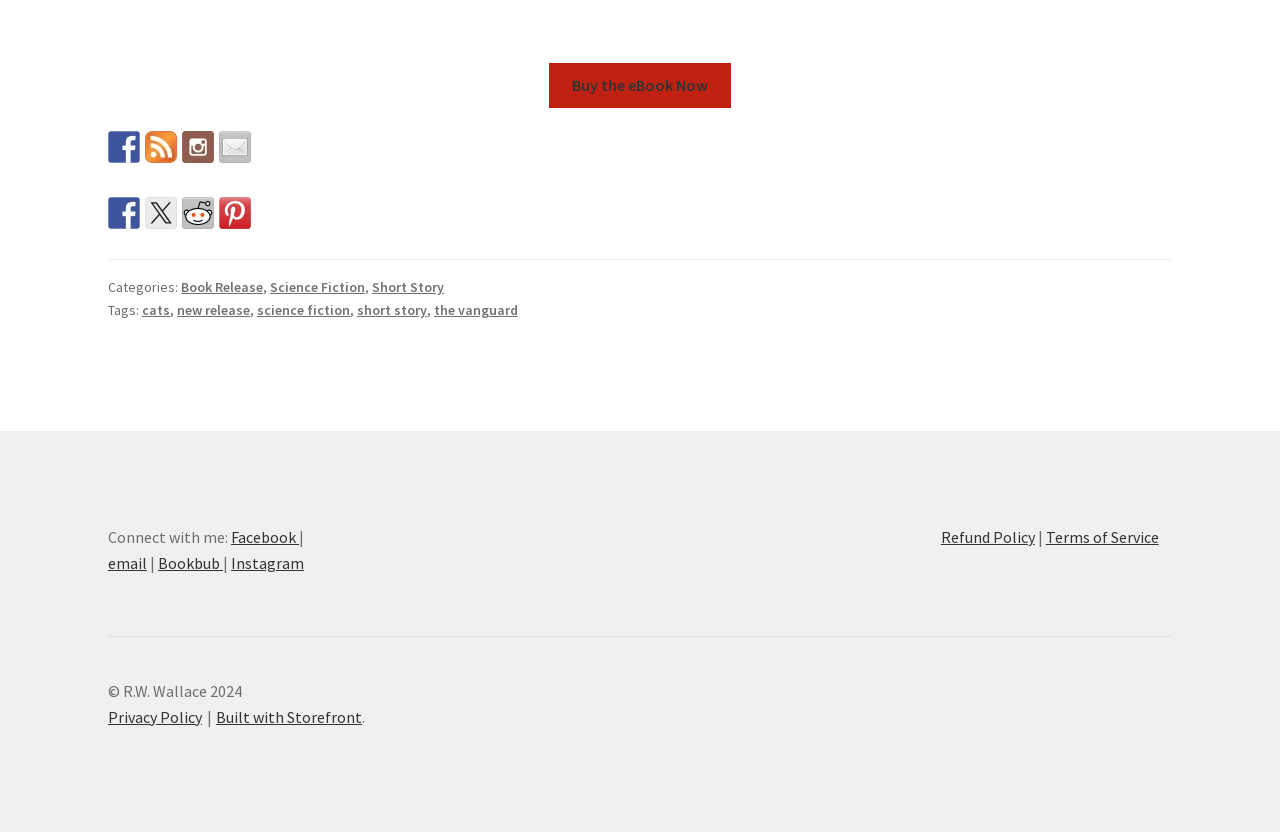Please answer the following question using a single word or phrase: 
What is the name of the book?

The Vanguard